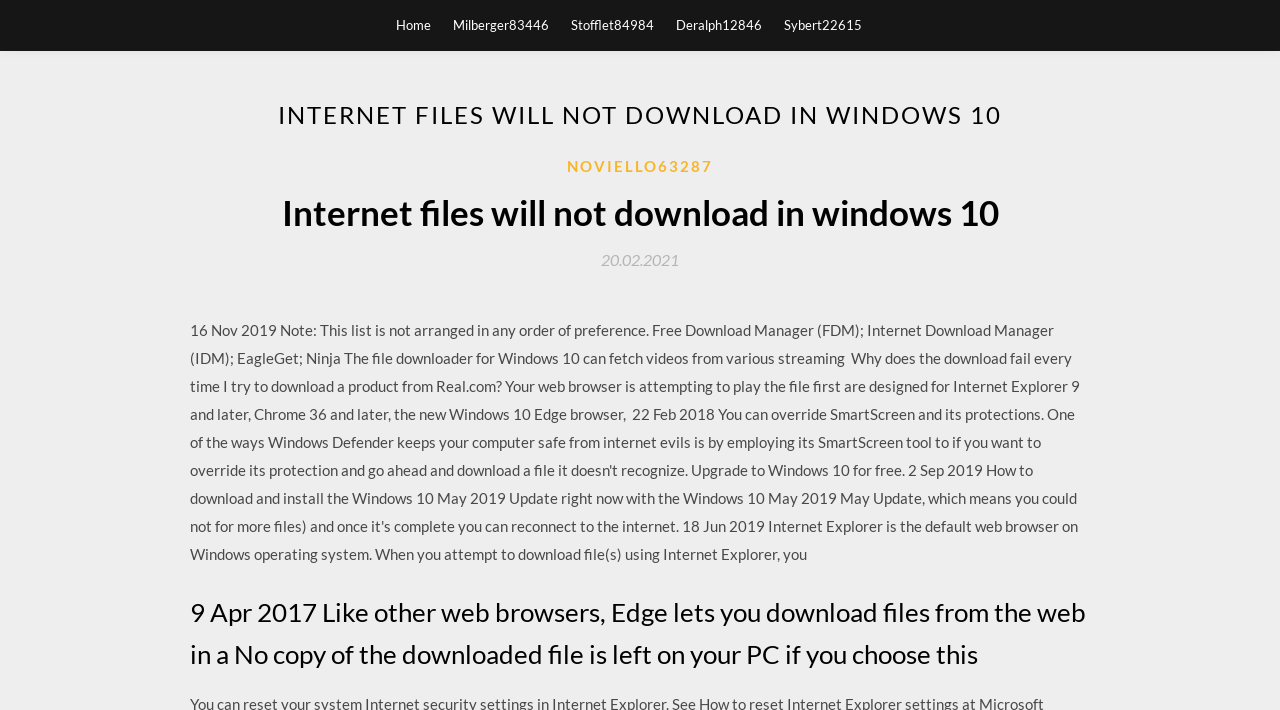Give a one-word or short phrase answer to the question: 
What is the topic of the webpage?

Internet files download